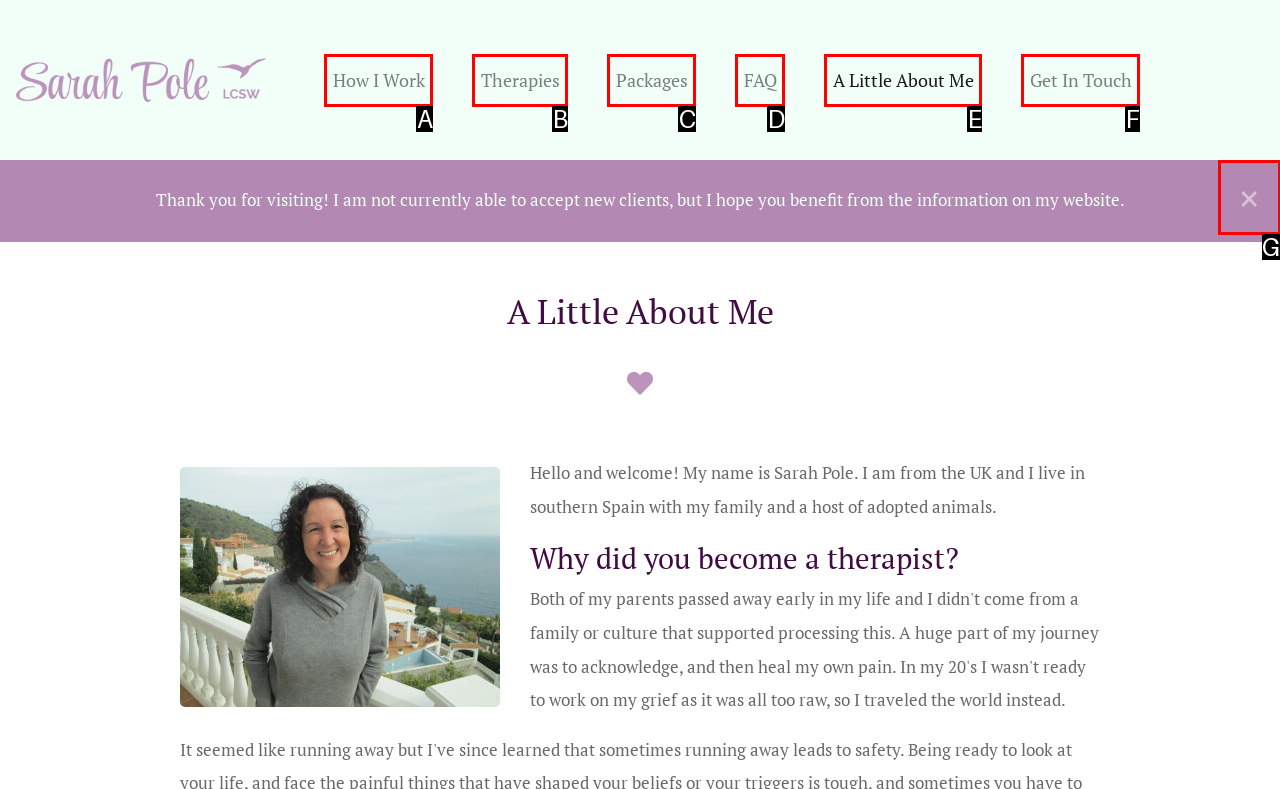Select the option that corresponds to the description: A Little About Me
Respond with the letter of the matching choice from the options provided.

E